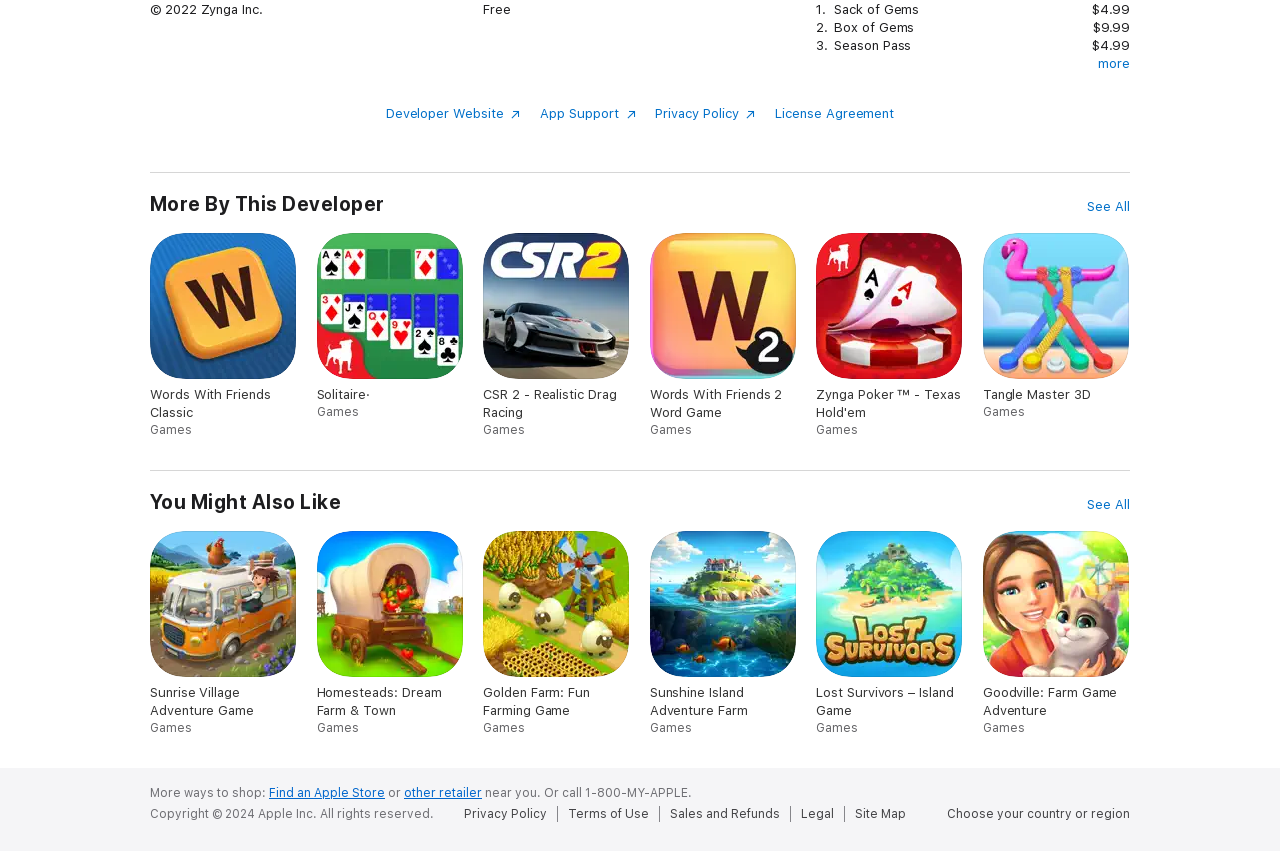Could you indicate the bounding box coordinates of the region to click in order to complete this instruction: "Click the 'License Agreement' button".

[0.606, 0.124, 0.699, 0.145]